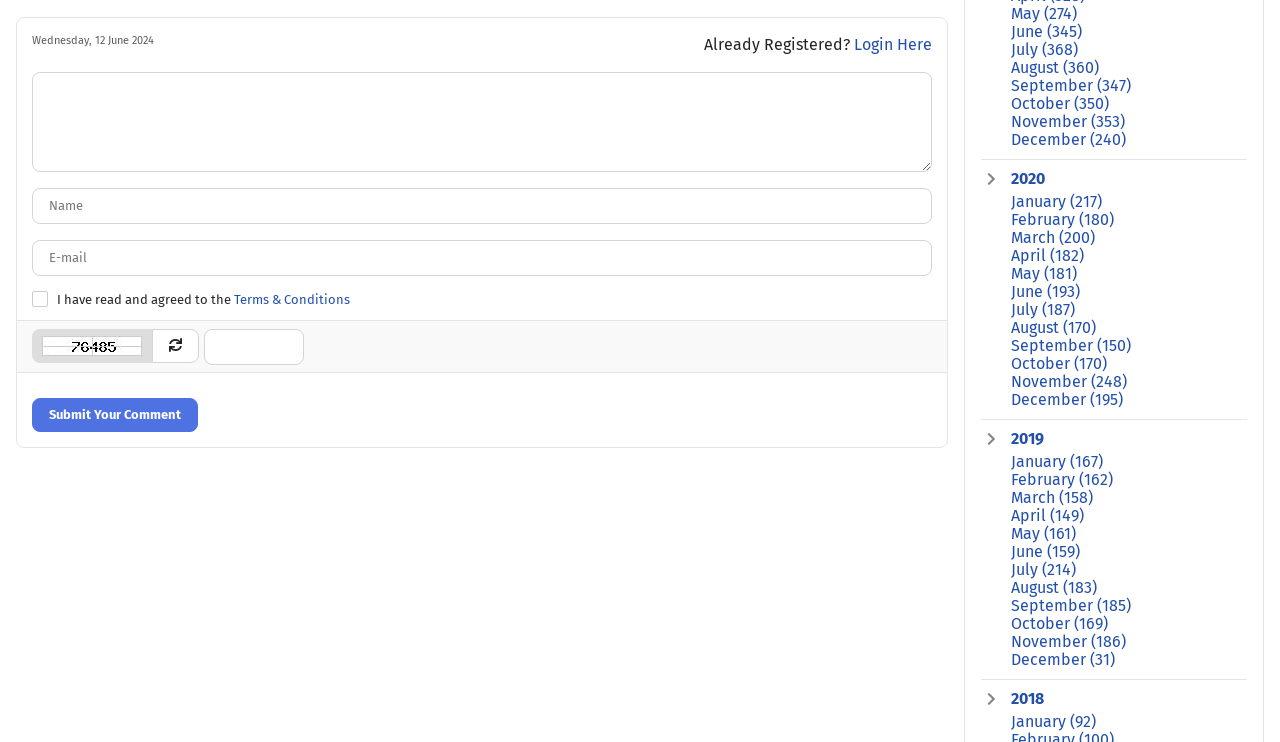Provide a one-word or short-phrase response to the question:
How many months are listed in the webpage?

12